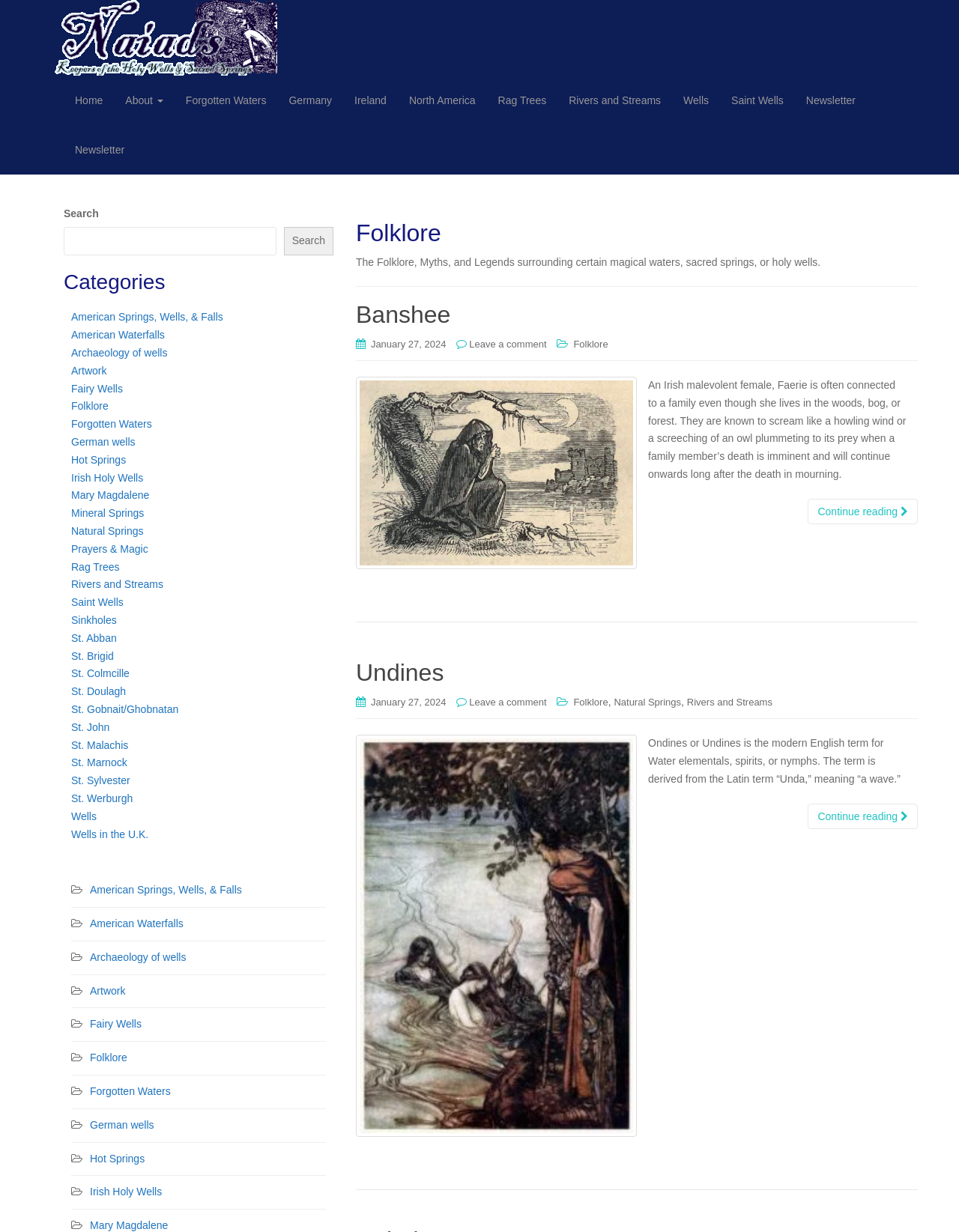Based on the image, please elaborate on the answer to the following question:
What is the category of the article about American natural water features?

I found the answer by looking at the categories section on the webpage, which lists 'American Springs, Wells, & Falls' as one of the categories.